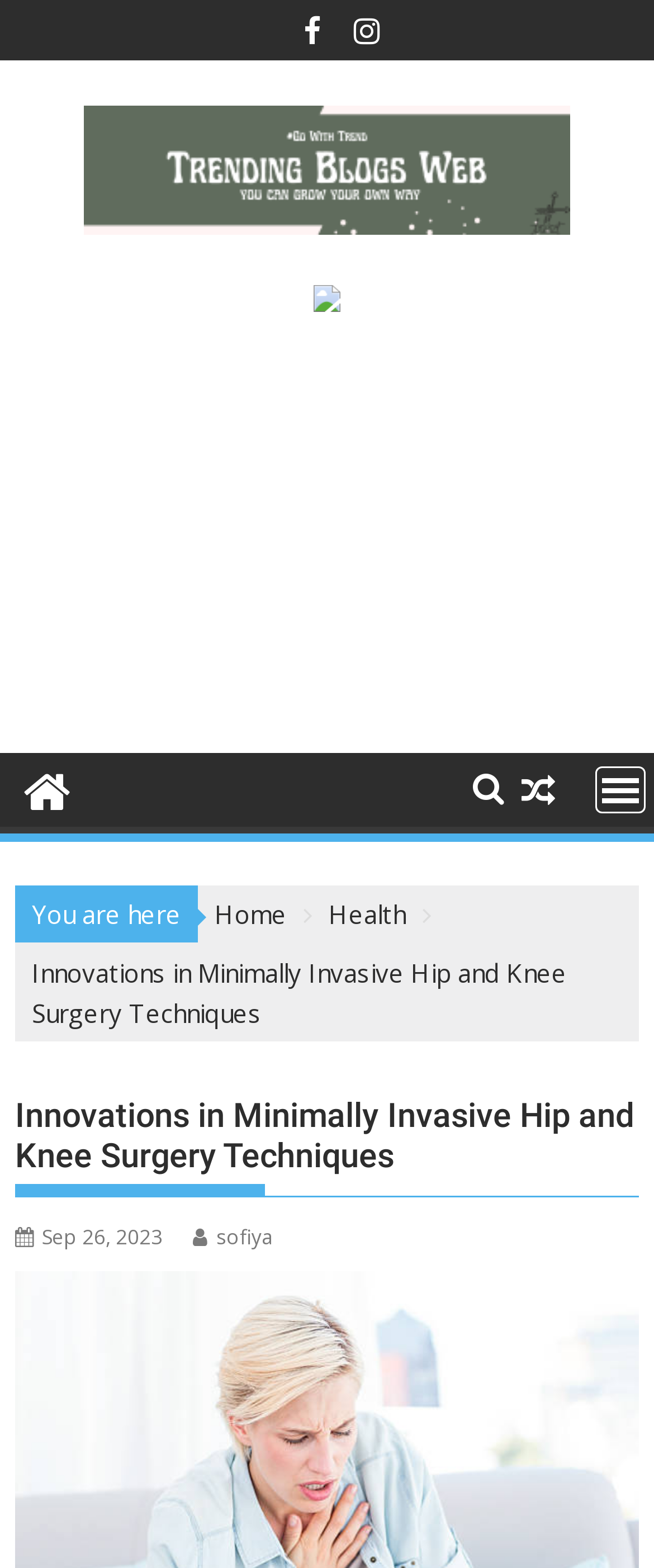How many social media links are at the top right corner?
Please use the visual content to give a single word or phrase answer.

2